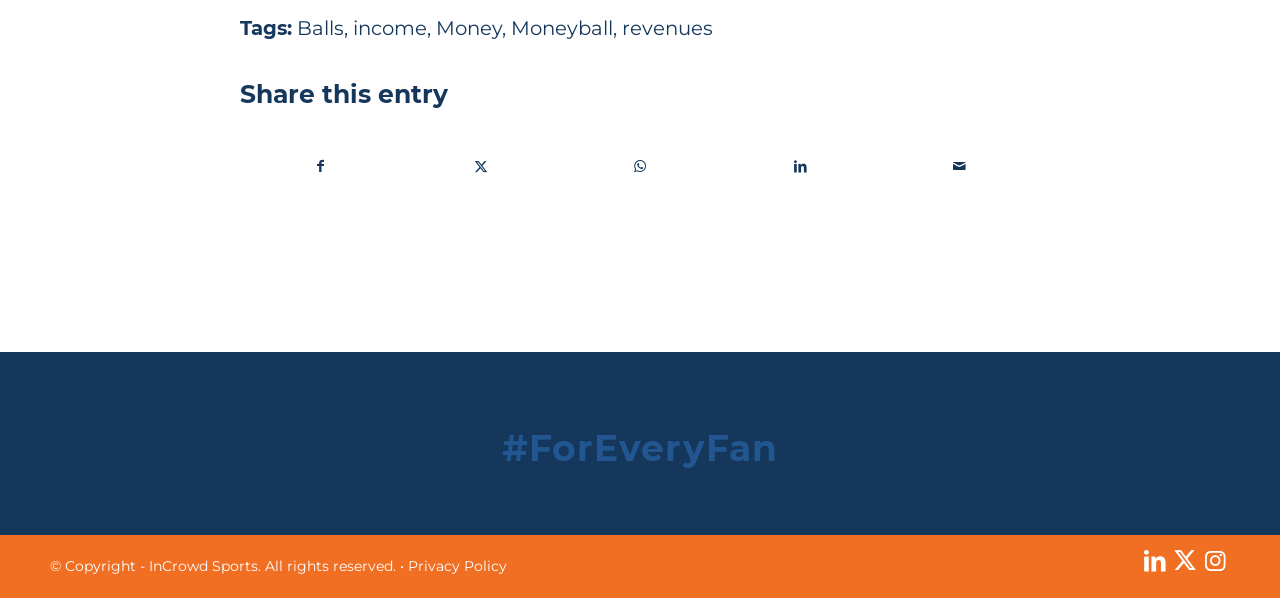Locate the bounding box coordinates of the clickable region necessary to complete the following instruction: "View the 'Moneyball' tag". Provide the coordinates in the format of four float numbers between 0 and 1, i.e., [left, top, right, bottom].

[0.399, 0.027, 0.479, 0.067]